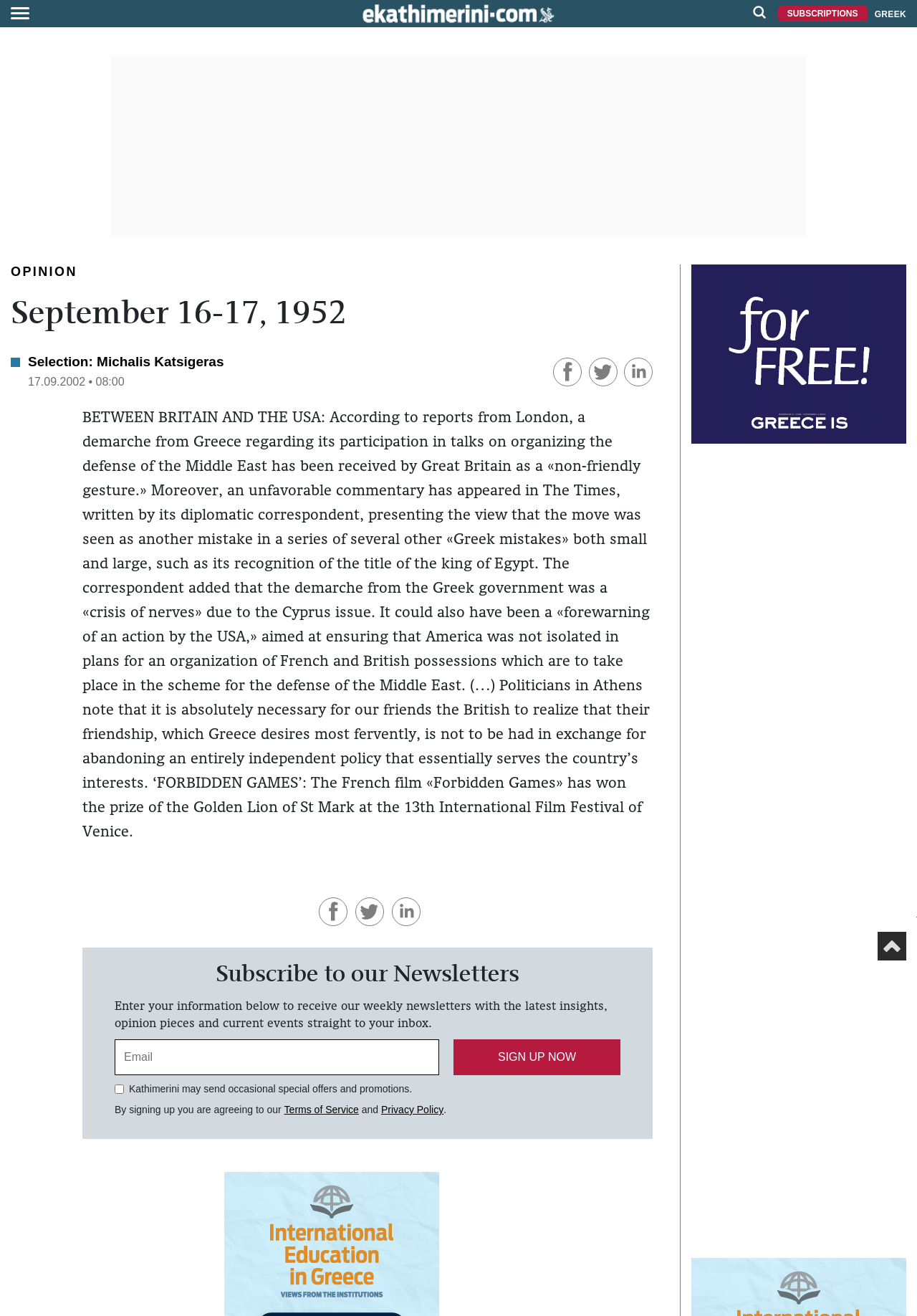Analyze the image and give a detailed response to the question:
What is the name of the film that won the Golden Lion of St Mark?

I found the name of the film by reading the article text, which mentions that the French film 'Forbidden Games' has won the prize of the Golden Lion of St Mark at the 13th International Film Festival of Venice.